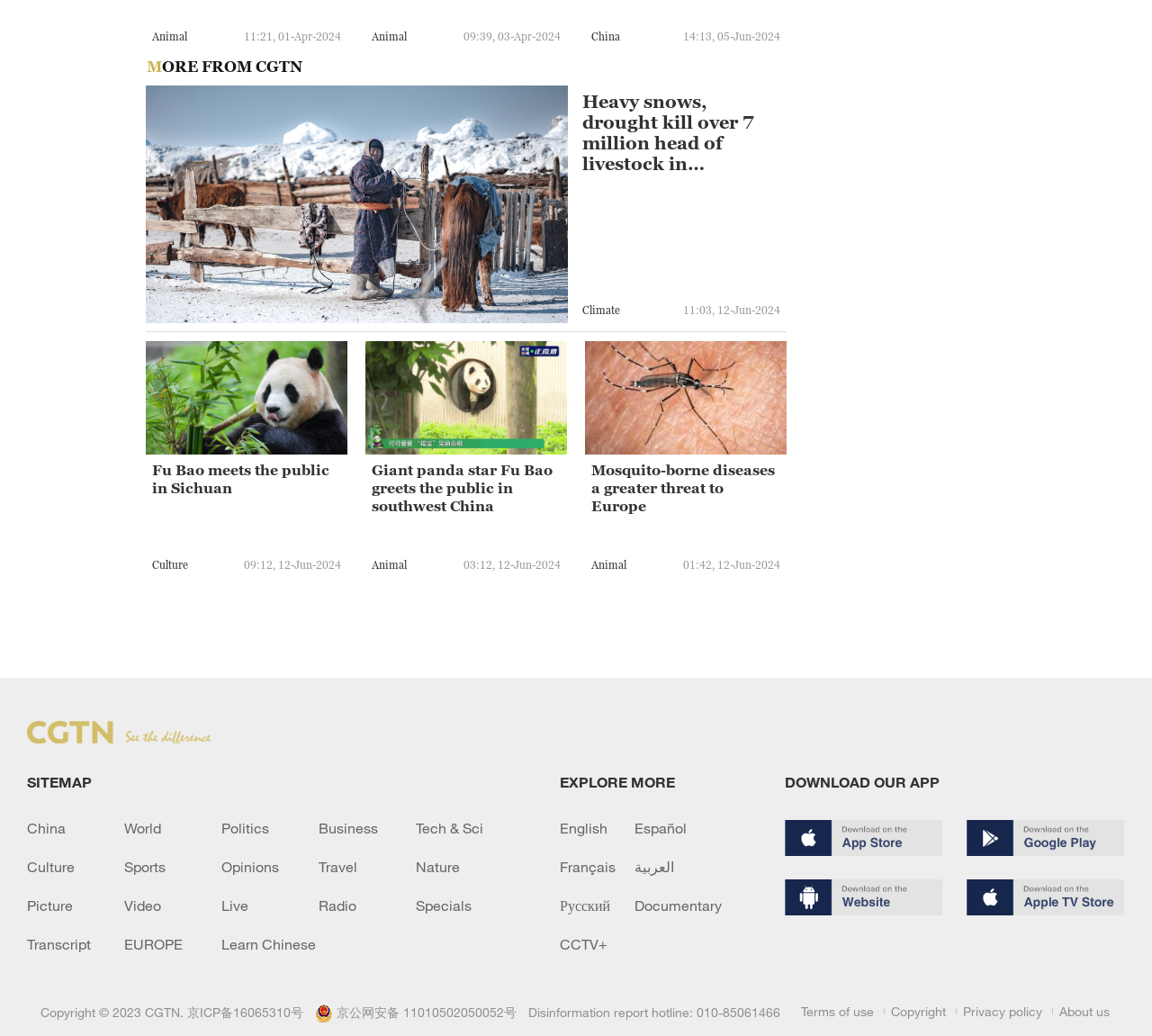Please find the bounding box coordinates of the element that needs to be clicked to perform the following instruction: "Click on the 'Mosquito-borne diseases a greater threat to Europe' link". The bounding box coordinates should be four float numbers between 0 and 1, represented as [left, top, right, bottom].

[0.508, 0.374, 0.683, 0.39]